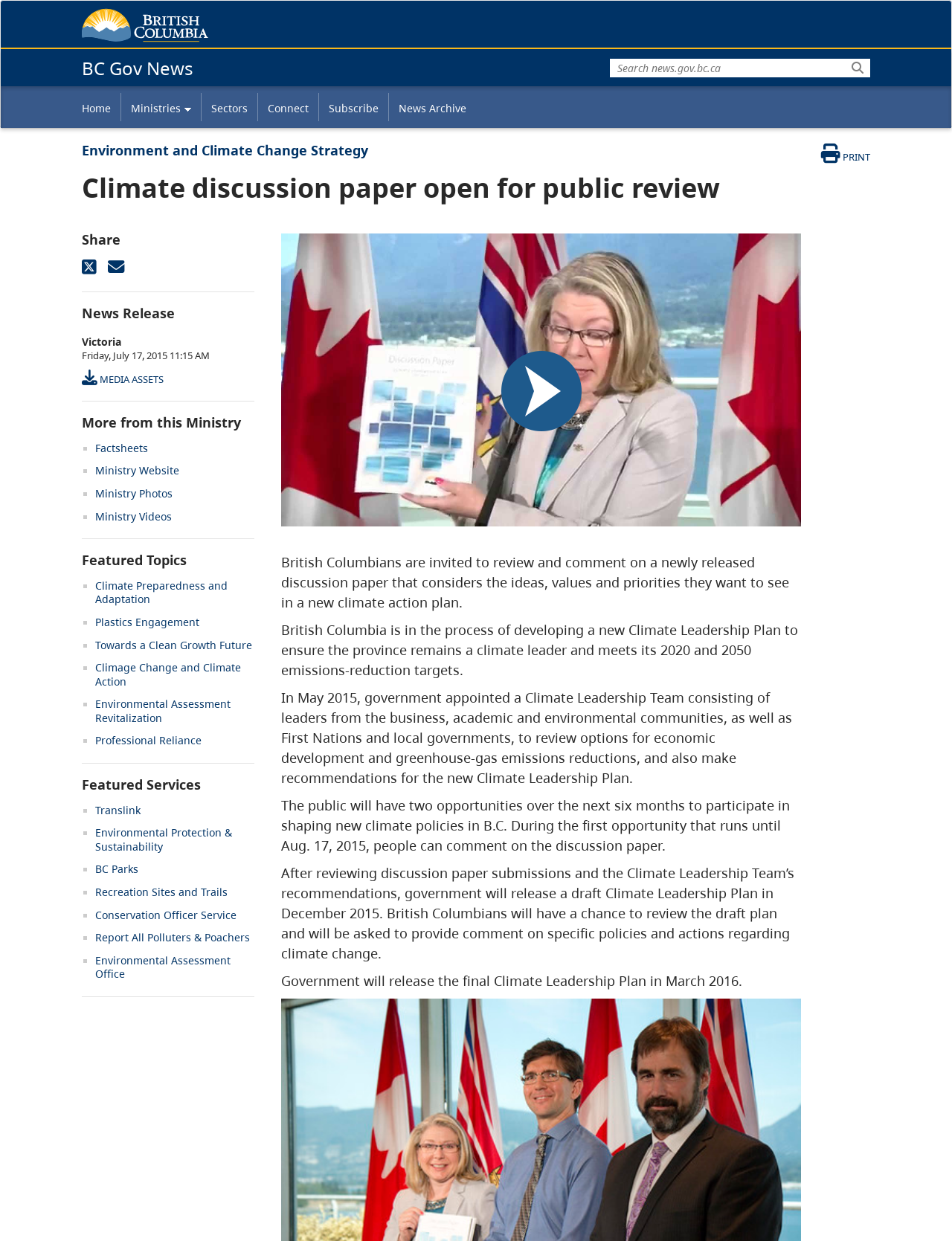Use a single word or phrase to respond to the question:
How many opportunities will the public have to participate in shaping new climate policies?

Two